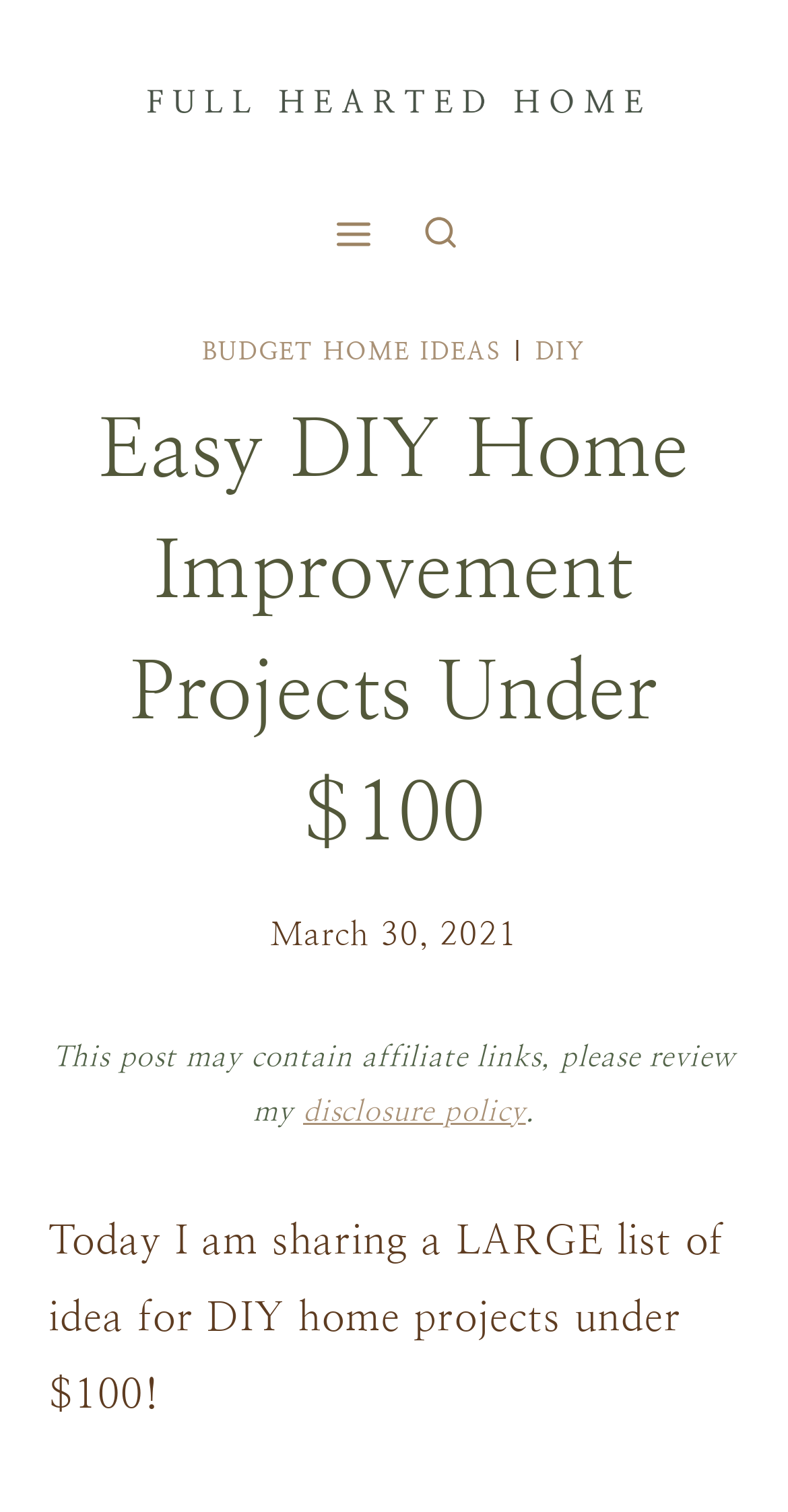Generate a comprehensive caption for the webpage you are viewing.

The webpage is about easy DIY home improvement projects under $100. At the top left, there is a logo of "Full Hearted Home" which is also a link. Next to it, there are two buttons, "Open menu" and "View Search Form", aligned horizontally. 

Below these elements, there is a header section with a horizontal navigation menu. The menu items include "BUDGET HOME IDEAS", a separator, and "DIY". 

Under the navigation menu, there is a heading that reads "Easy DIY Home Improvement Projects Under $100". Below the heading, there is a timestamp indicating the post was published on "March 30, 2021". 

The main content of the webpage starts with a paragraph of text that mentions affiliate links and a disclosure policy. The main article begins with a sentence that introduces a large list of DIY home project ideas under $100.